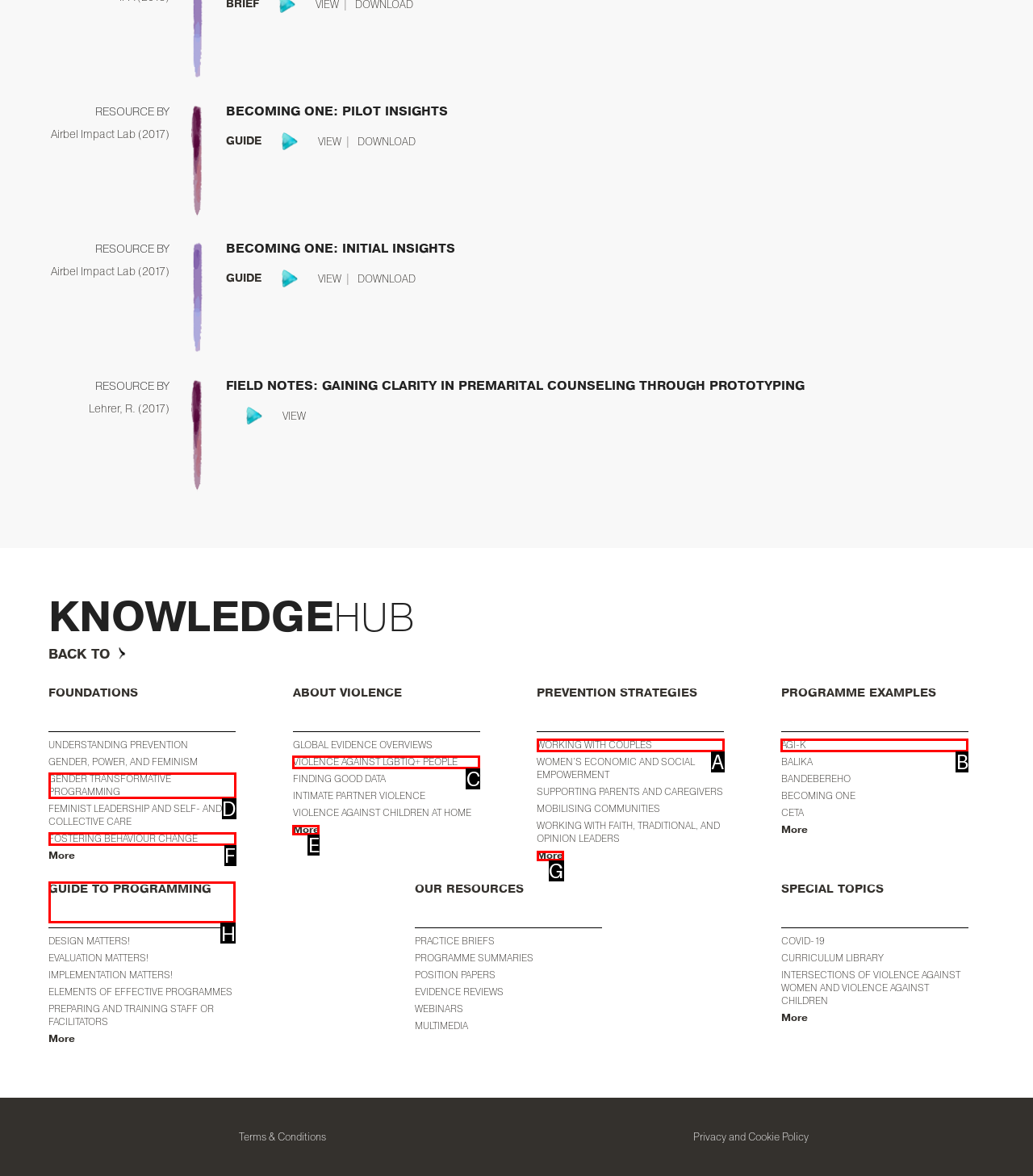Select the letter of the UI element you need to click on to fulfill this task: View GUIDE TO PROGRAMMING. Write down the letter only.

H